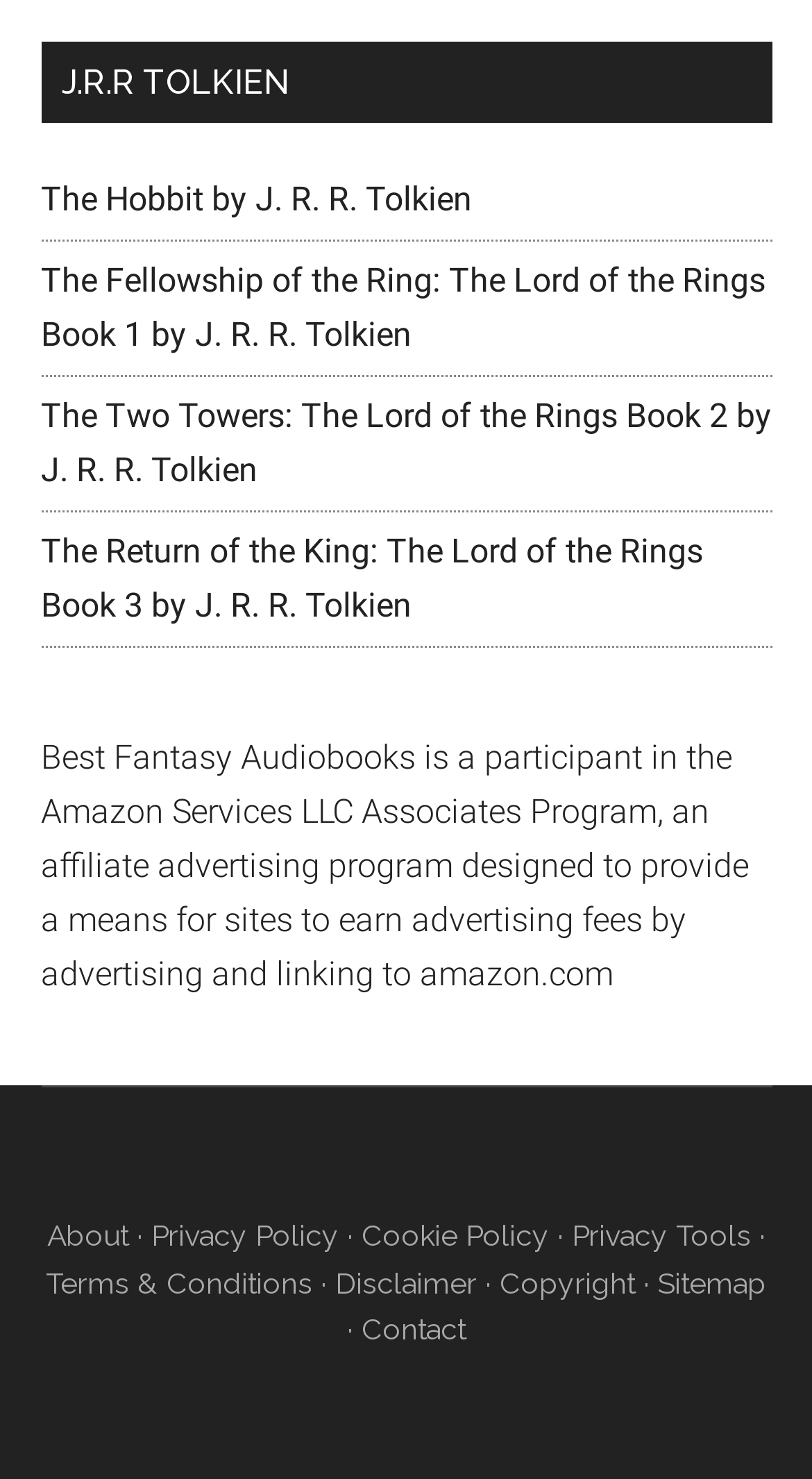Identify the bounding box coordinates of the specific part of the webpage to click to complete this instruction: "Contact the website owner".

[0.445, 0.888, 0.573, 0.91]